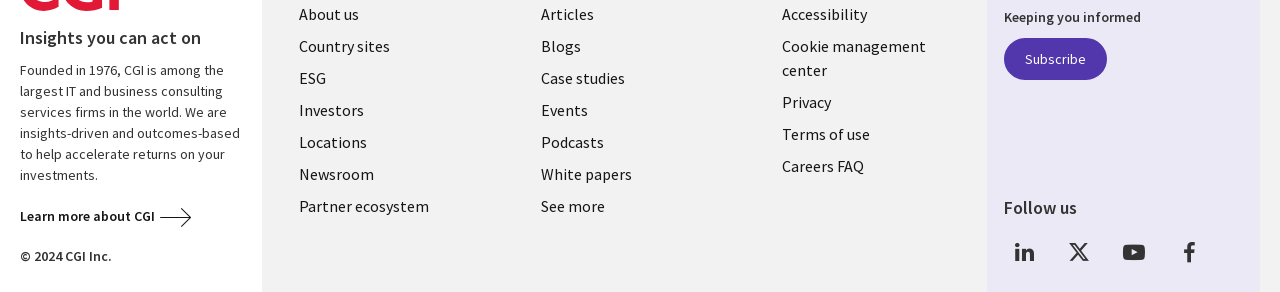Please specify the bounding box coordinates of the clickable section necessary to execute the following command: "Visit country sites".

[0.218, 0.102, 0.38, 0.212]